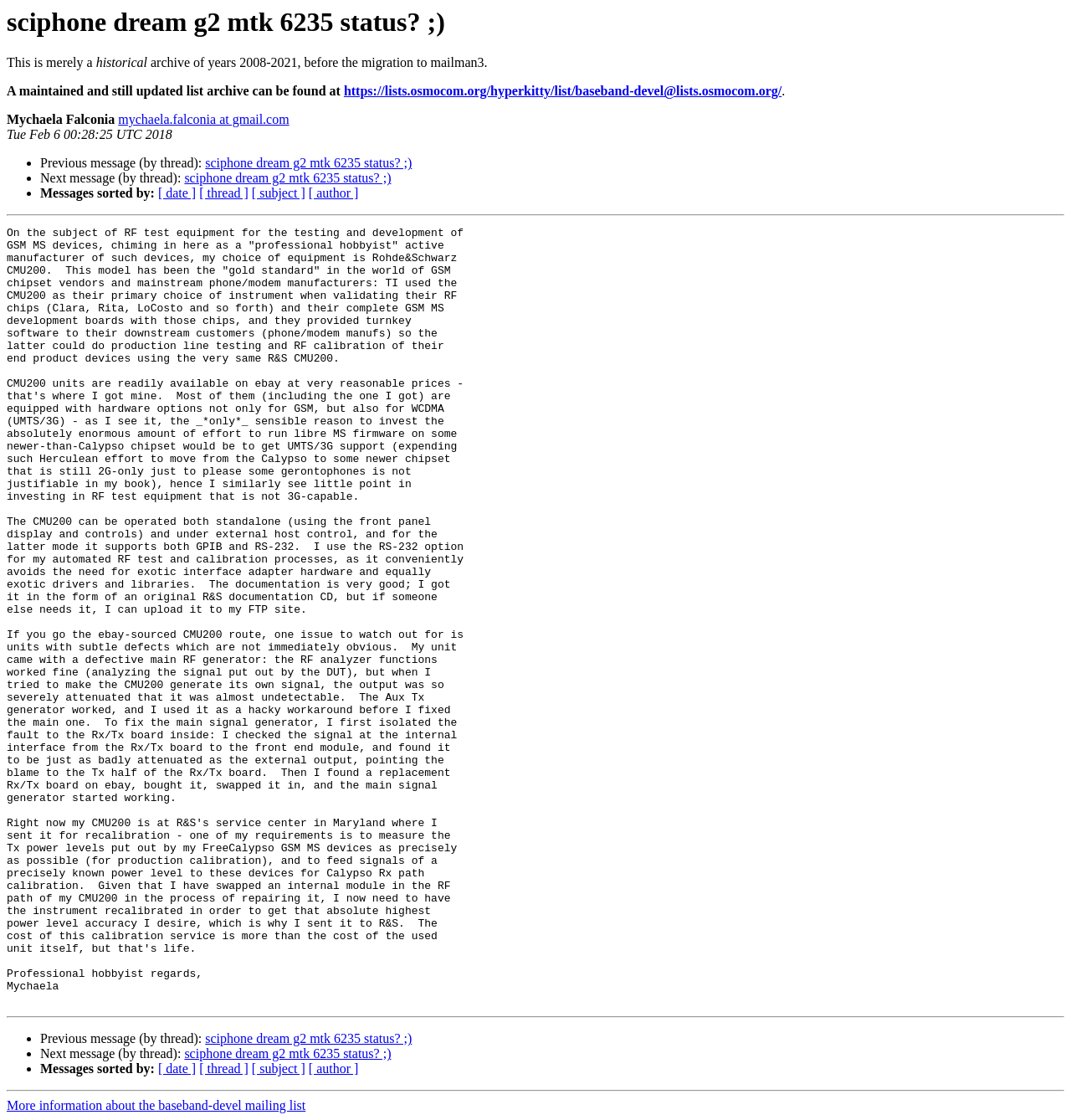What is the date of this message?
Using the visual information from the image, give a one-word or short-phrase answer.

Tue Feb 6 00:28:25 UTC 2018